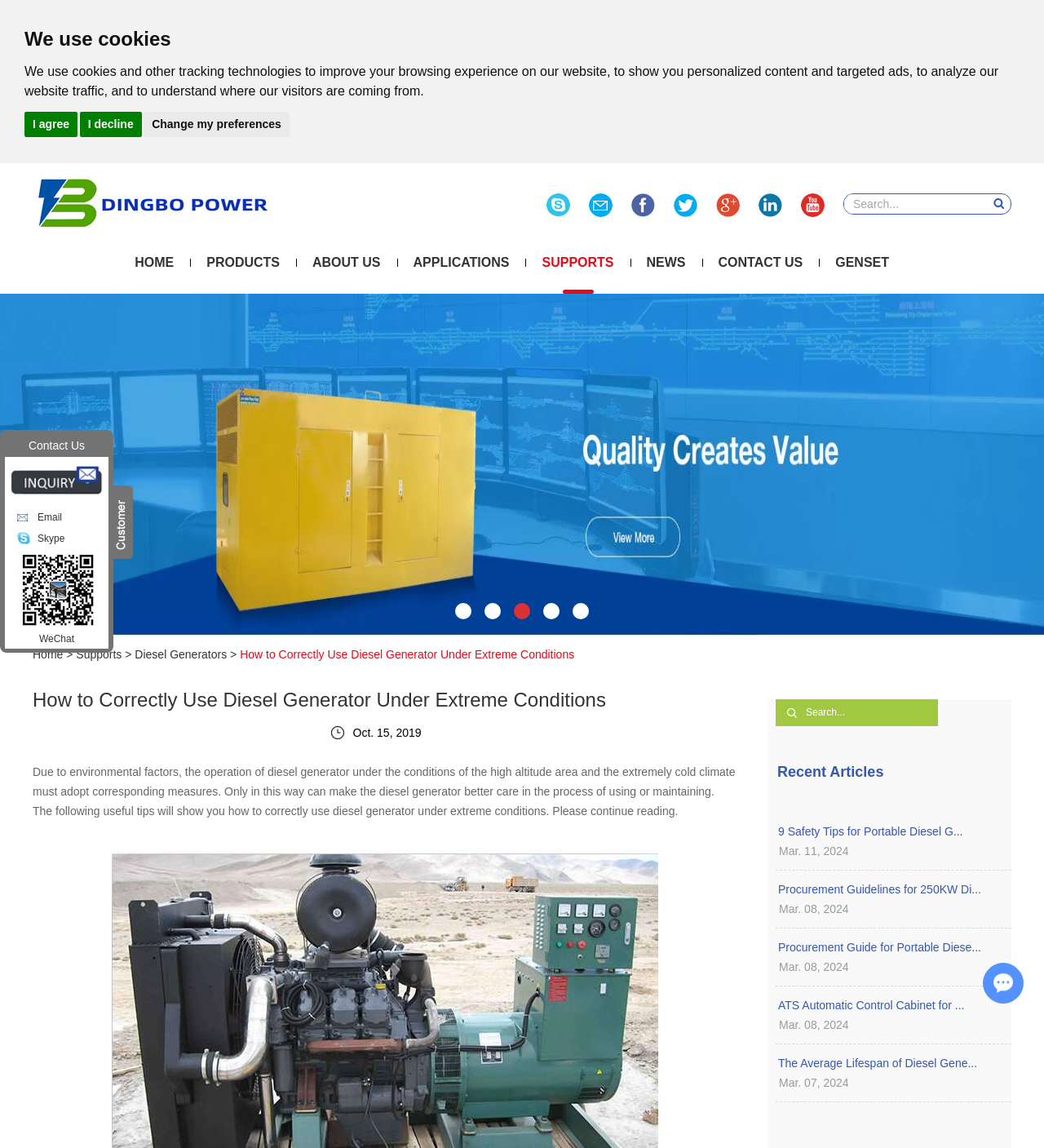What is the topic of the article on this webpage?
Please utilize the information in the image to give a detailed response to the question.

I read the heading and the content of the webpage and found that the topic of the article is about how to correctly use diesel generator under extreme conditions.